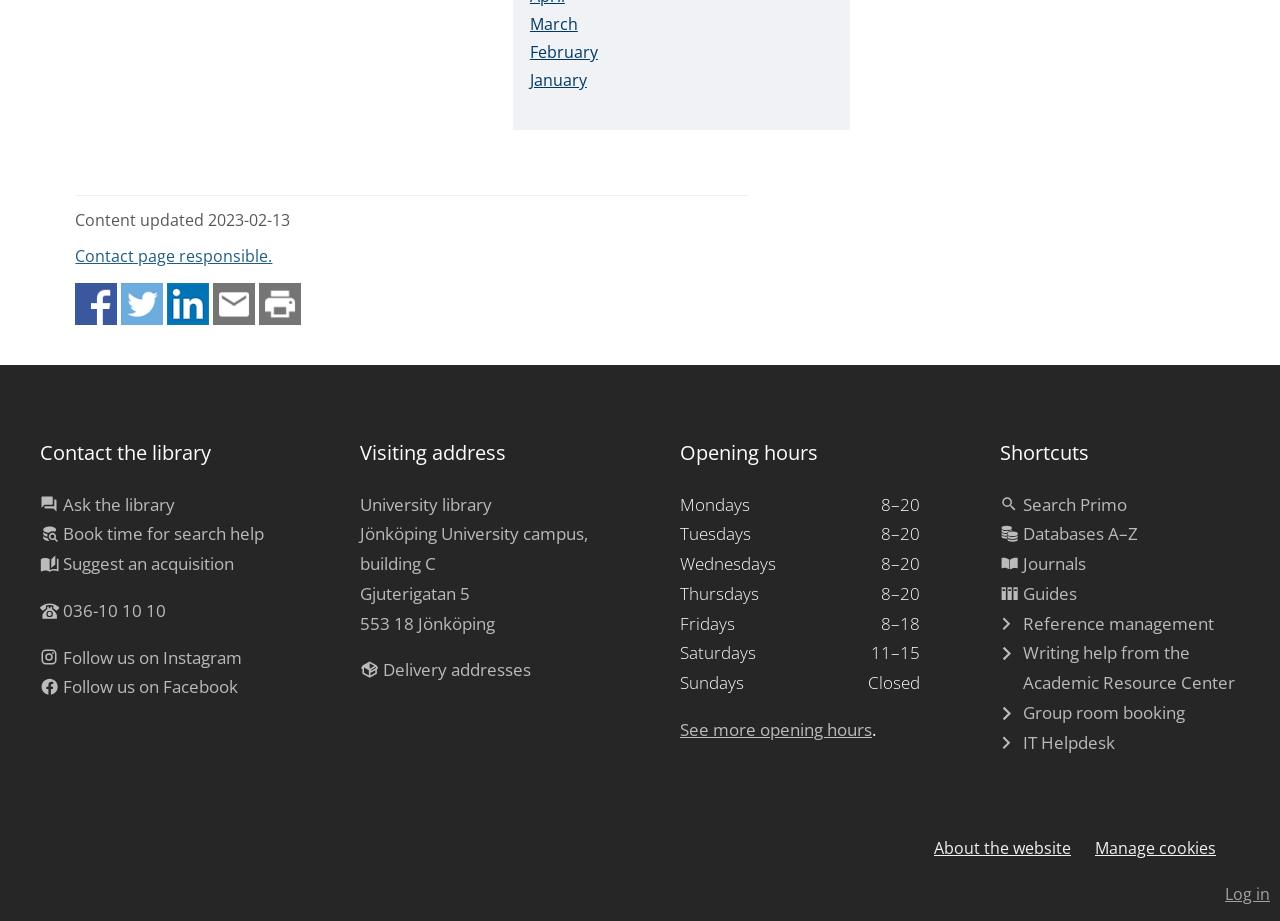Locate the coordinates of the bounding box for the clickable region that fulfills this instruction: "Click on the 'Contact page responsible' link".

[0.059, 0.266, 0.213, 0.289]